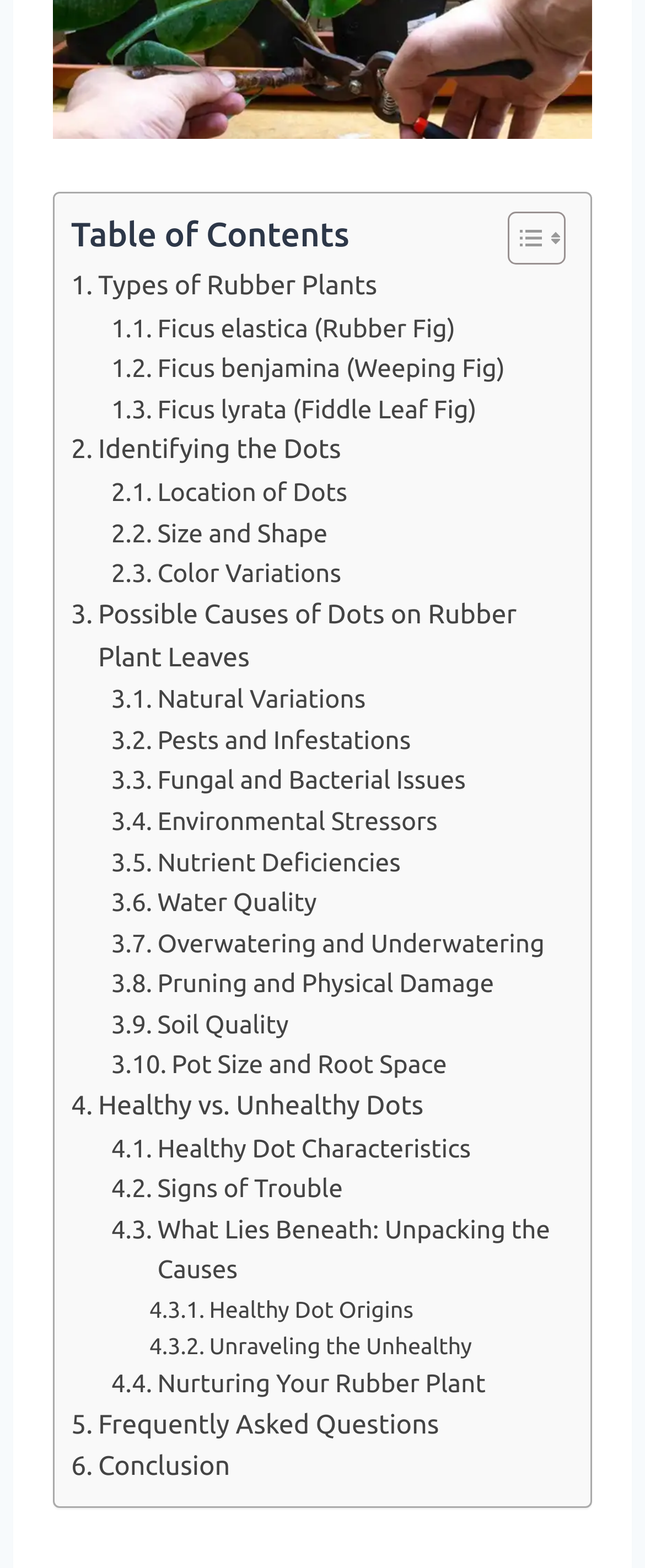Please indicate the bounding box coordinates for the clickable area to complete the following task: "Toggle Table of Content". The coordinates should be specified as four float numbers between 0 and 1, i.e., [left, top, right, bottom].

[0.749, 0.134, 0.864, 0.169]